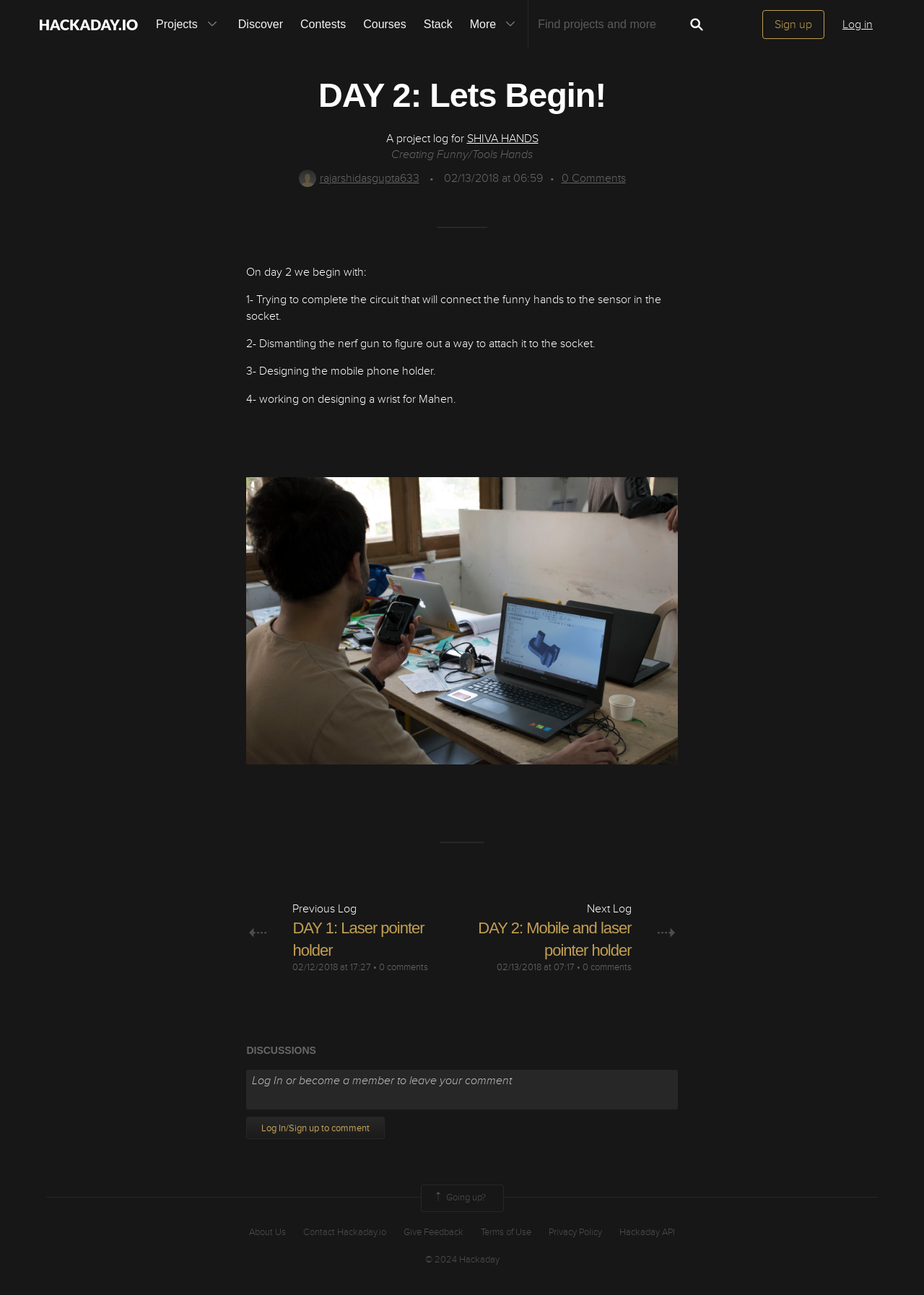Please predict the bounding box coordinates of the element's region where a click is necessary to complete the following instruction: "View previous log". The coordinates should be represented by four float numbers between 0 and 1, i.e., [left, top, right, bottom].

[0.317, 0.696, 0.386, 0.708]